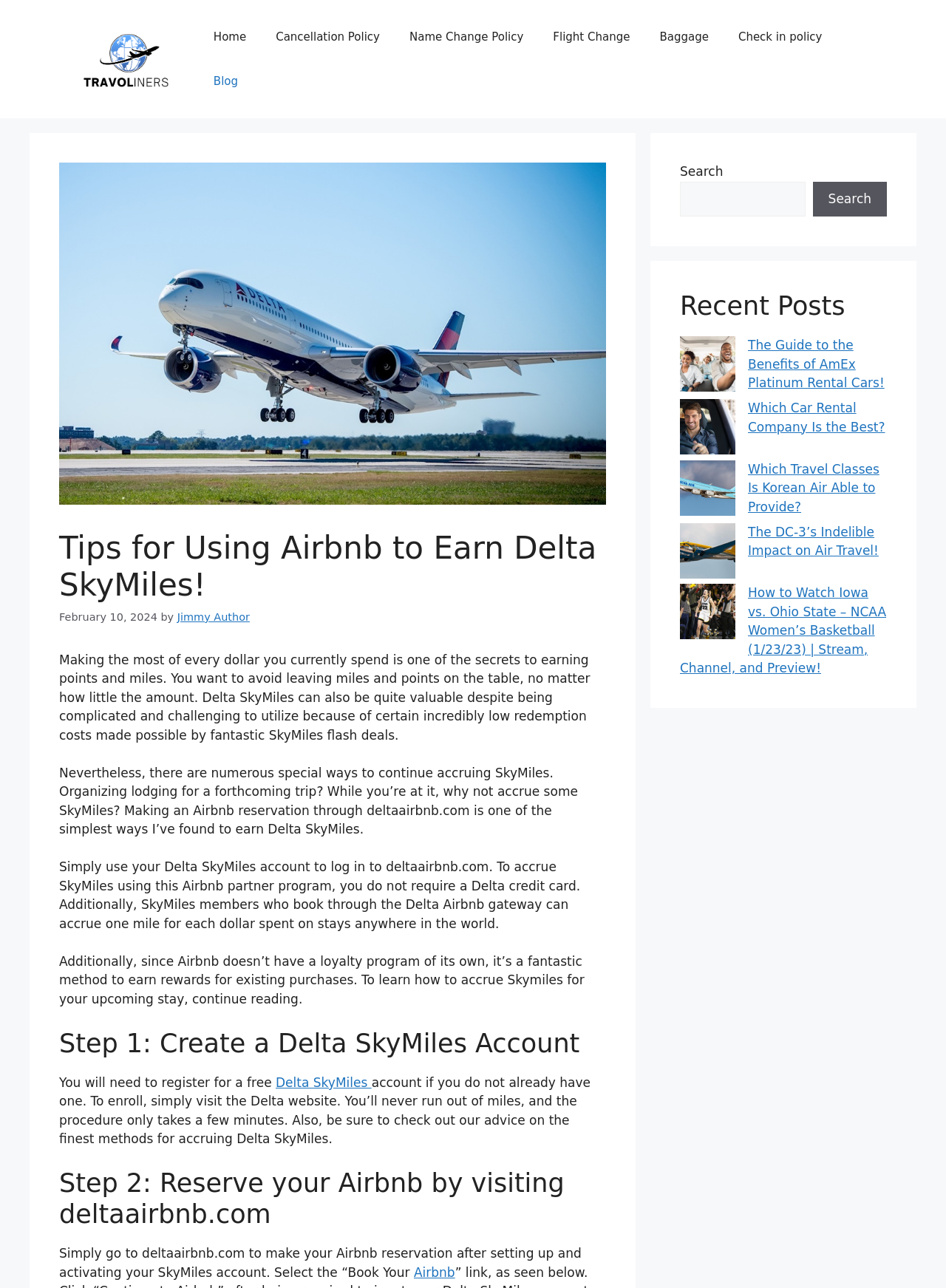Kindly determine the bounding box coordinates for the area that needs to be clicked to execute this instruction: "Learn how to earn Delta SkyMiles on Airbnb stays".

[0.062, 0.126, 0.641, 0.392]